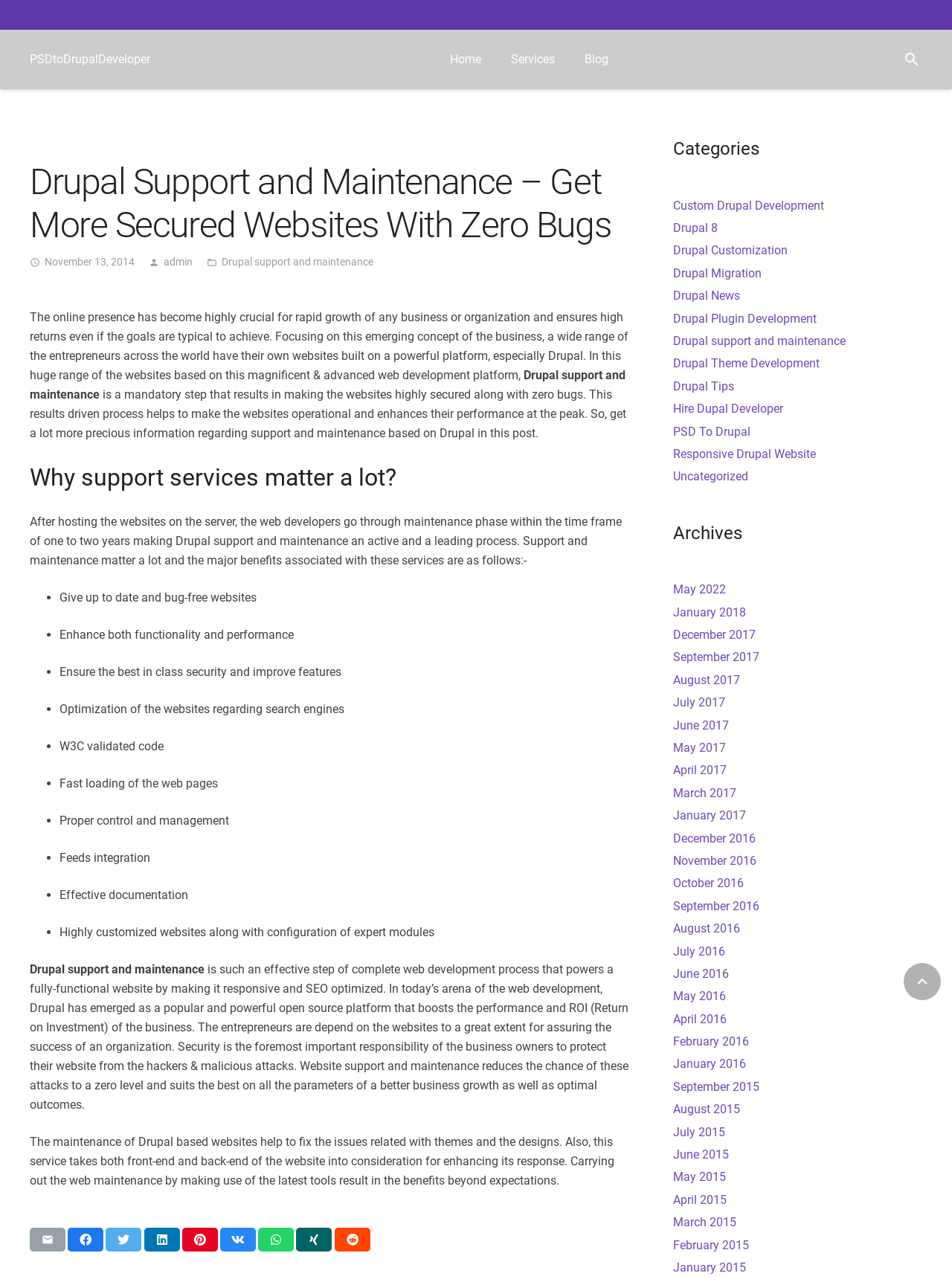Please identify the bounding box coordinates of the area that needs to be clicked to fulfill the following instruction: "View 'Categories'."

[0.707, 0.107, 0.969, 0.126]